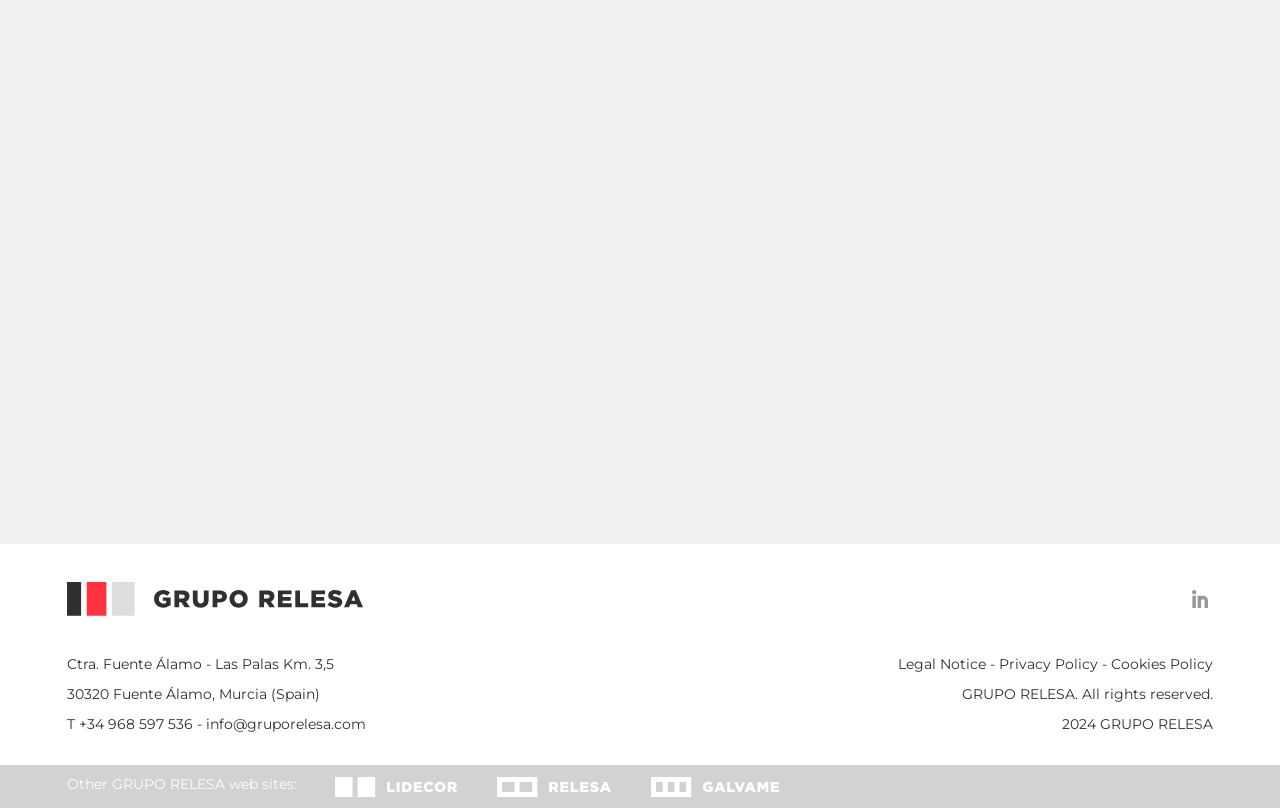Answer with a single word or phrase: 
What is the company's contact phone number?

+34 968 597 536